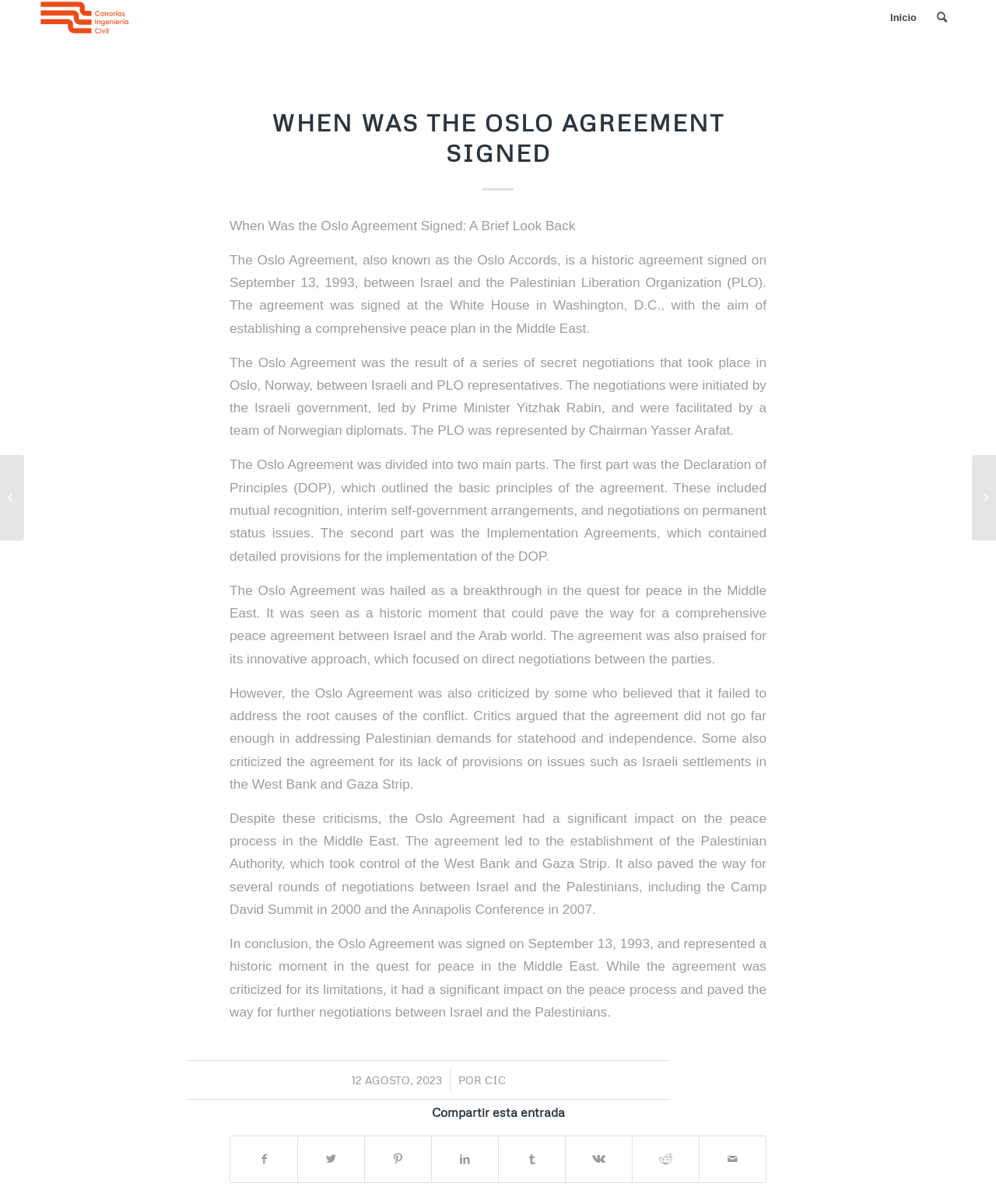Find the bounding box coordinates for the element described here: "Compartir por correo".

[0.702, 0.944, 0.769, 0.982]